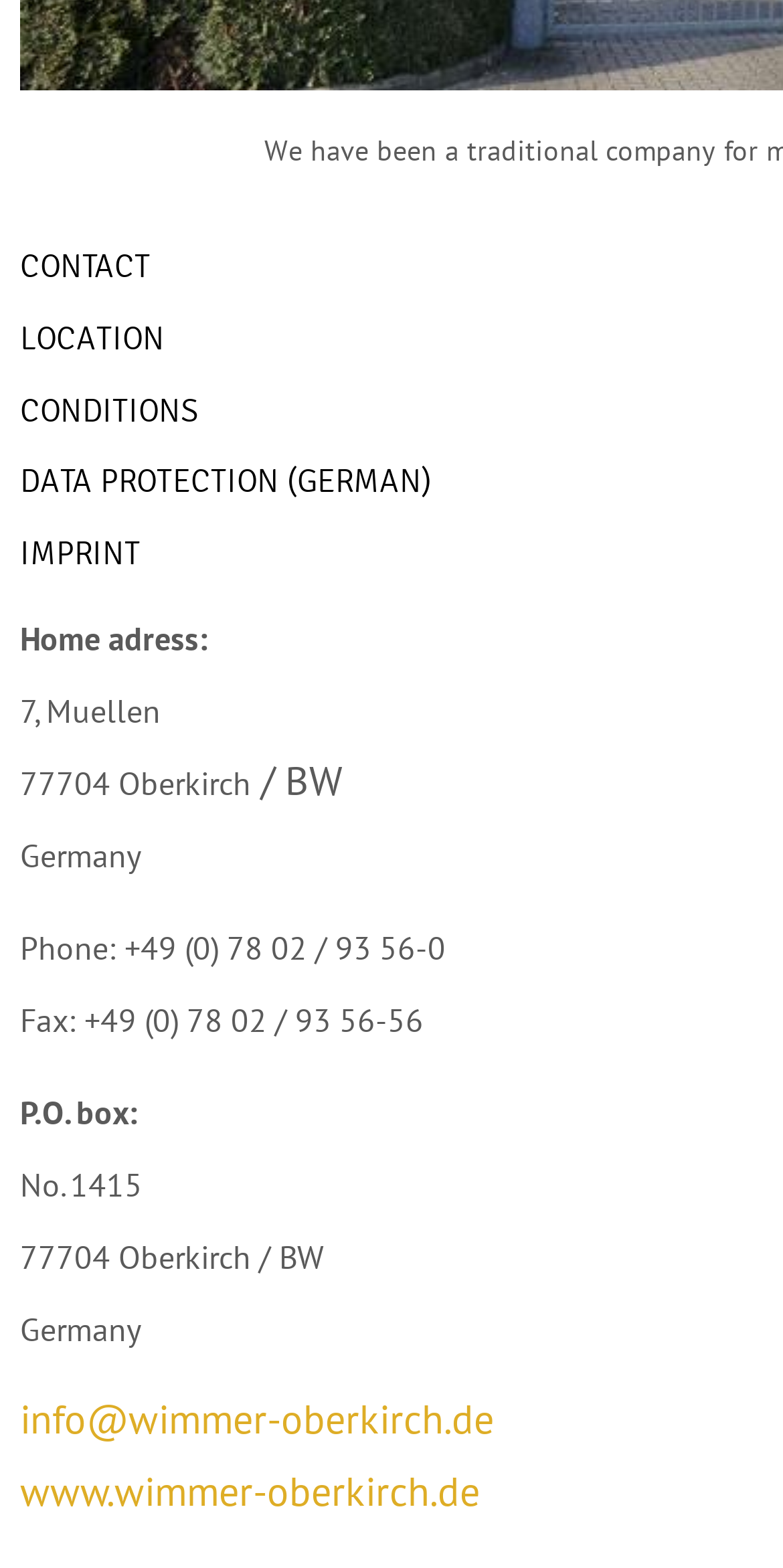Provide the bounding box coordinates of the UI element this sentence describes: "data protection (german)".

[0.026, 0.295, 0.551, 0.32]